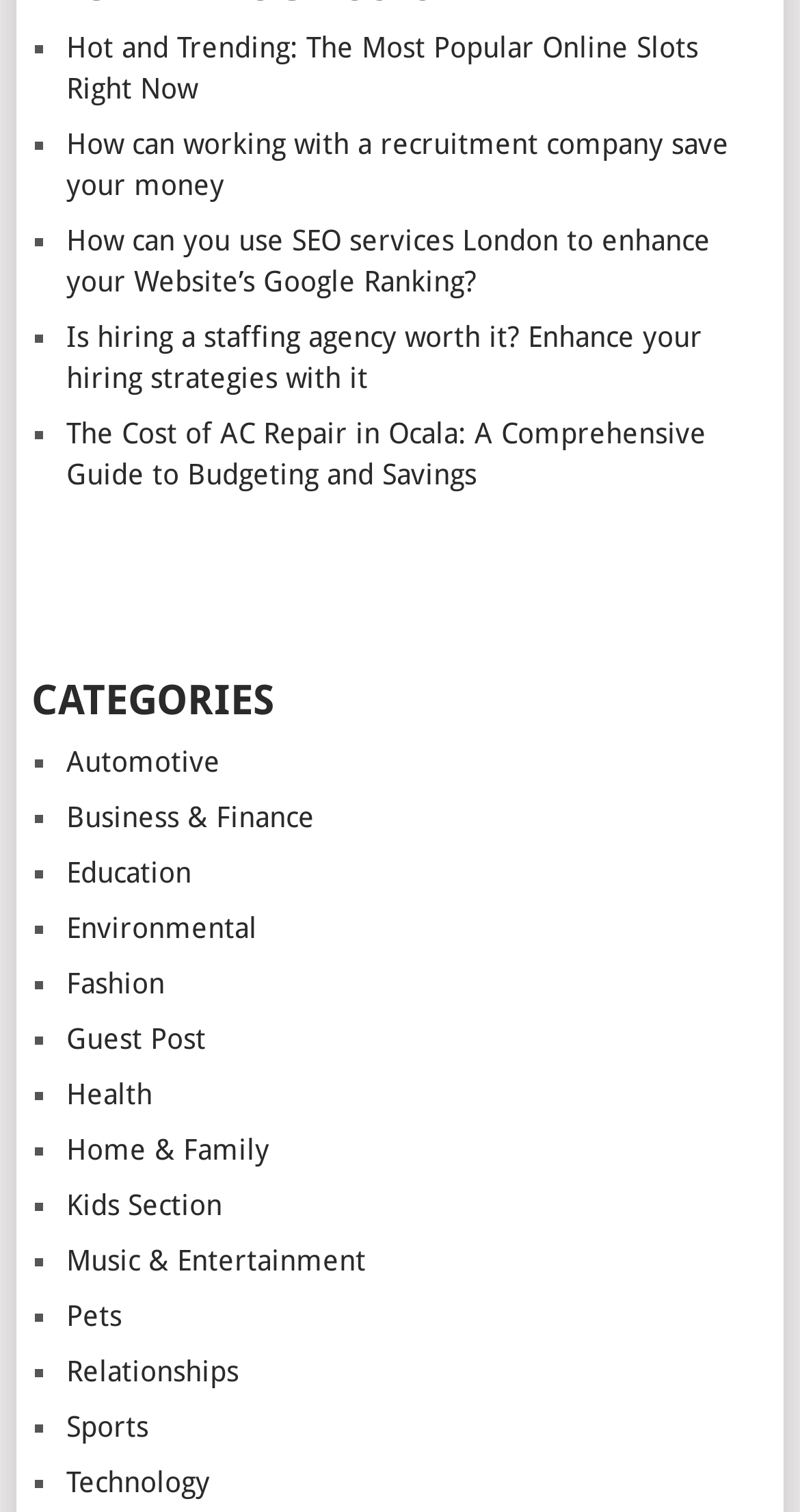Could you locate the bounding box coordinates for the section that should be clicked to accomplish this task: "Read the article about how to enhance your website's Google ranking with SEO services".

[0.083, 0.148, 0.888, 0.197]